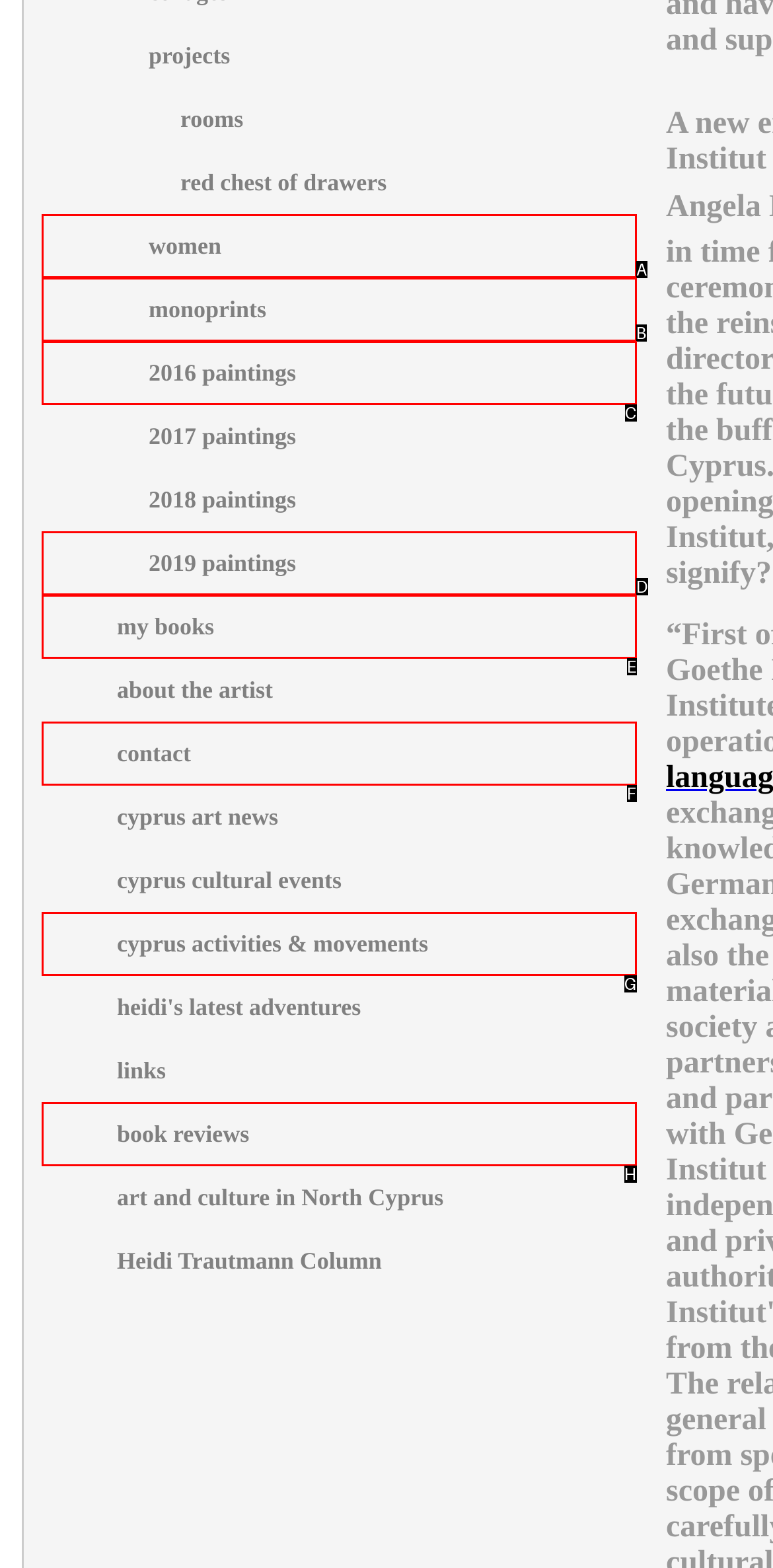With the description: women, find the option that corresponds most closely and answer with its letter directly.

A